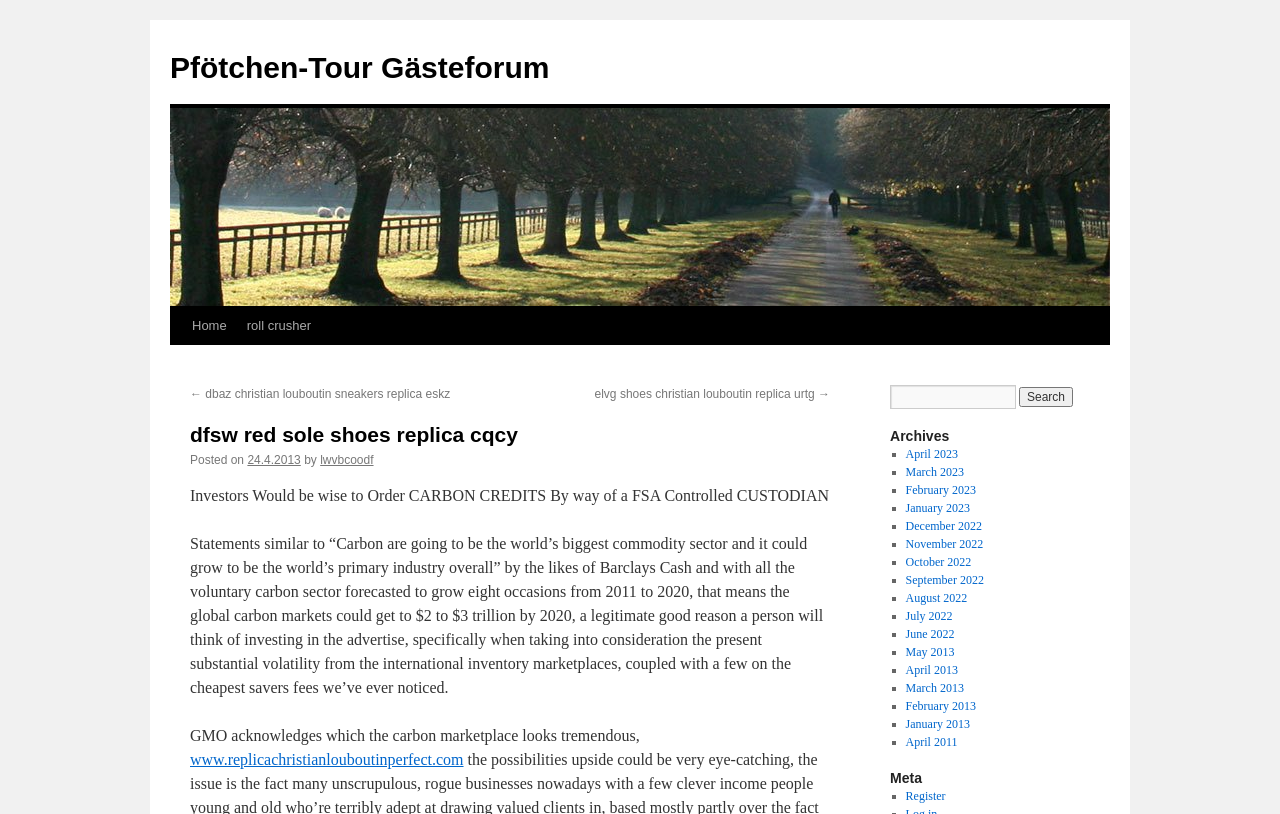Identify the bounding box coordinates of the area you need to click to perform the following instruction: "Register on the forum".

[0.707, 0.969, 0.739, 0.986]